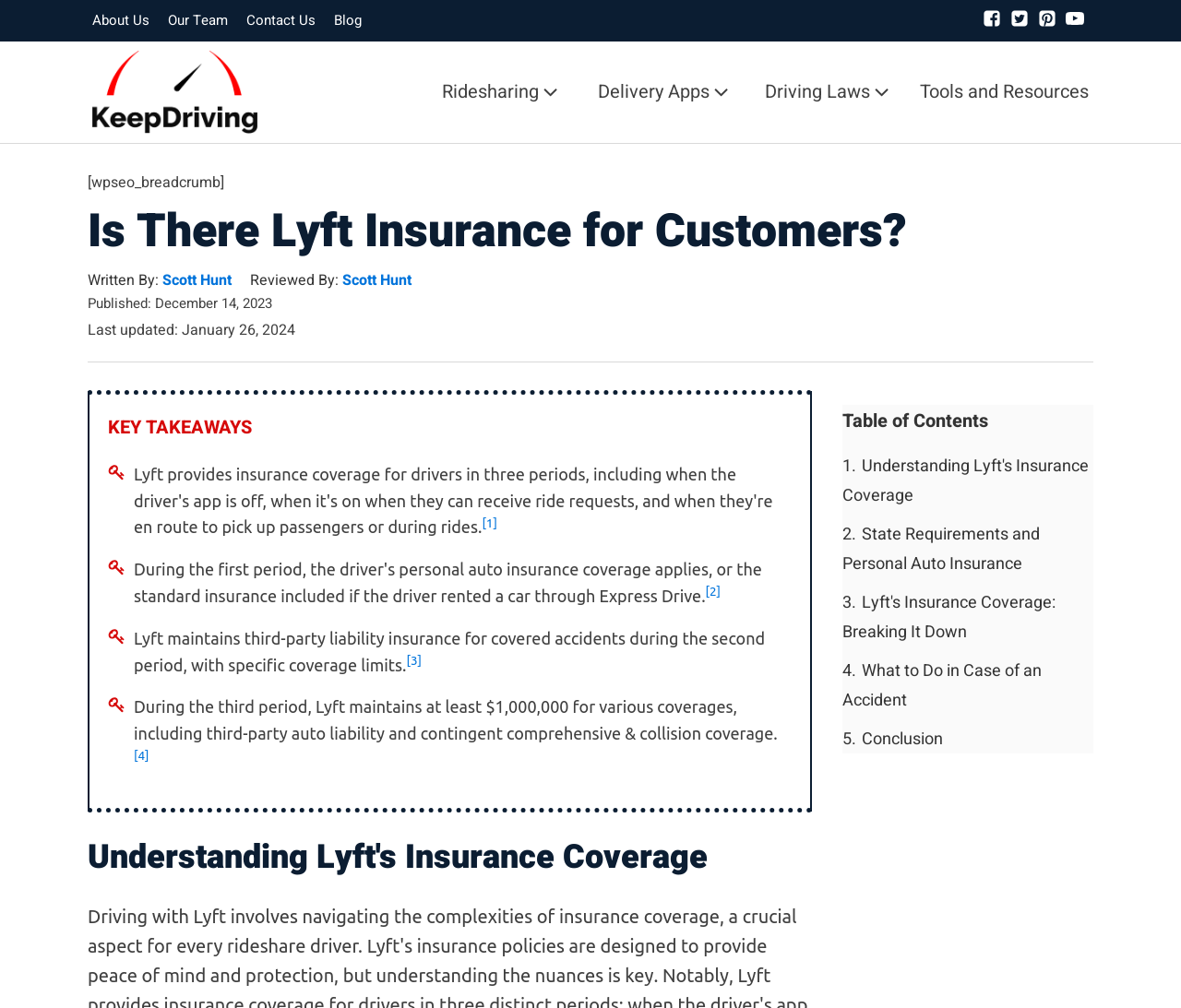Please determine the bounding box coordinates of the element's region to click for the following instruction: "Click the 'Contact Us' button".

None